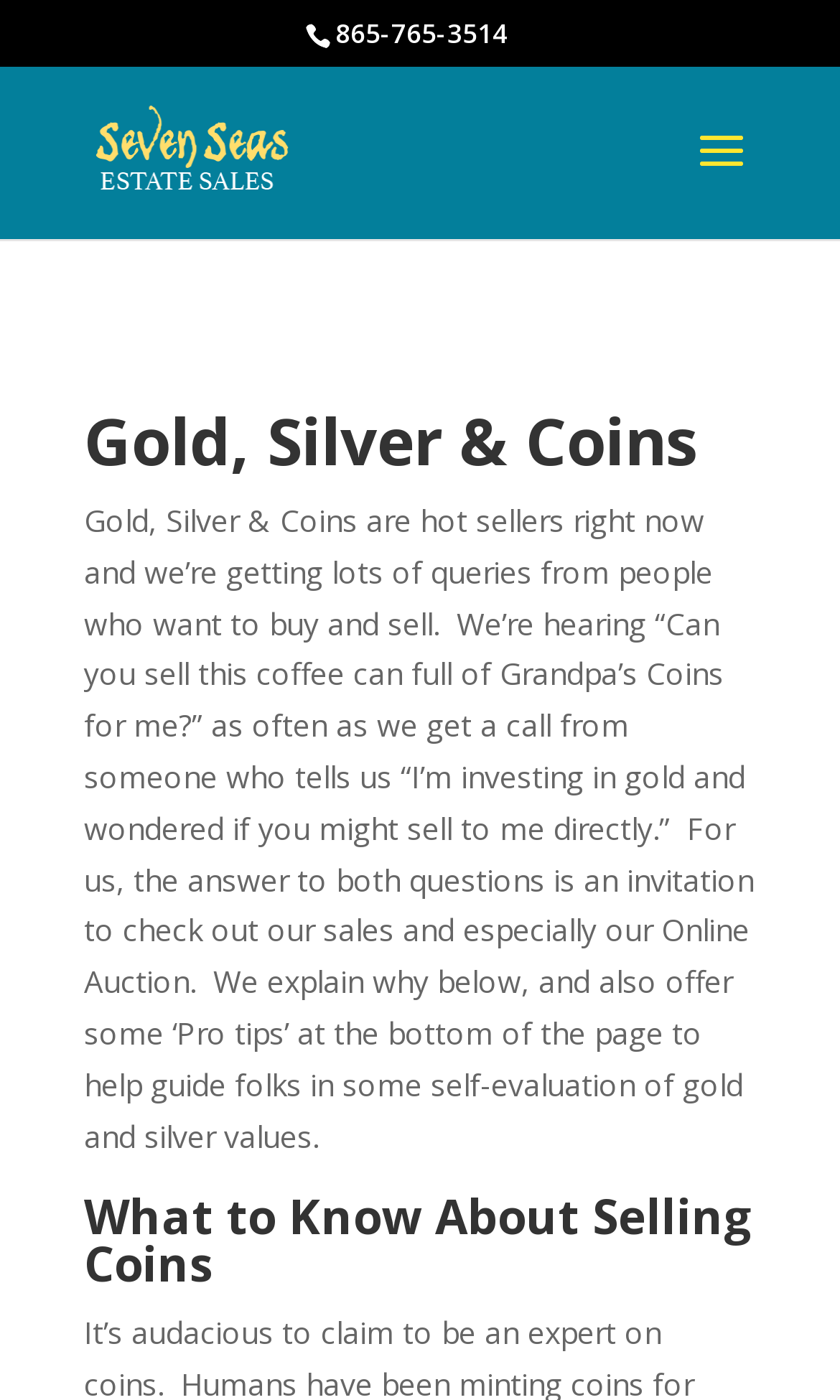Determine the webpage's heading and output its text content.

Gold, Silver & Coins